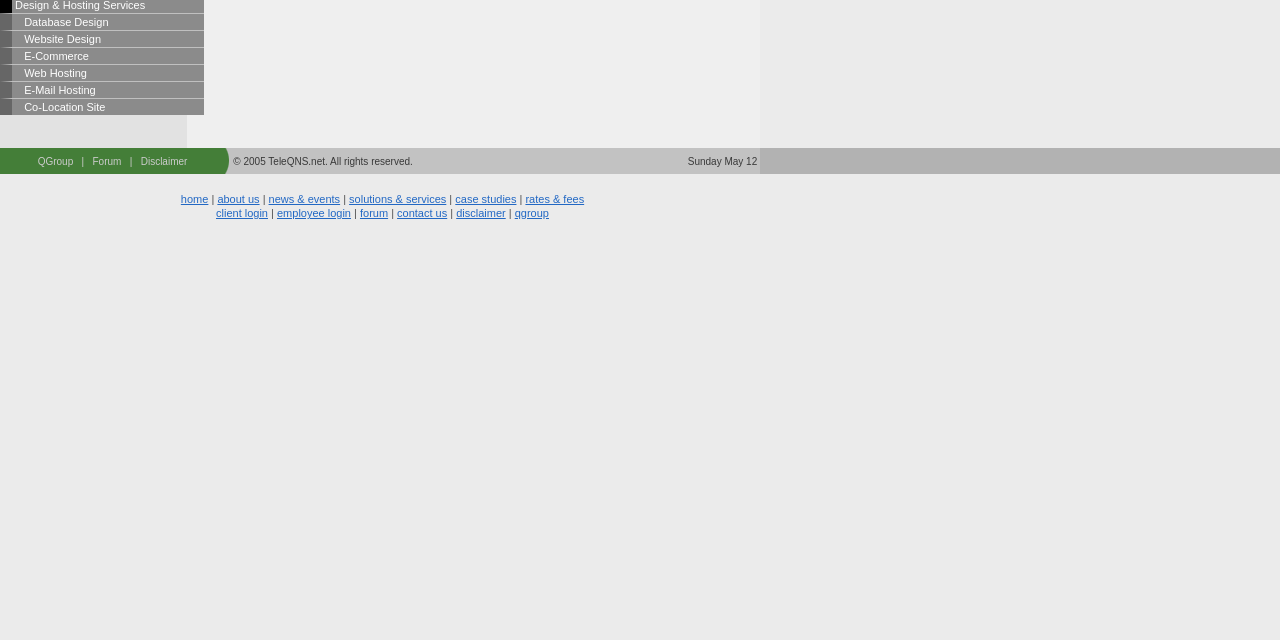Find the bounding box coordinates for the HTML element described as: "Web Hosting". The coordinates should consist of four float values between 0 and 1, i.e., [left, top, right, bottom].

[0.0, 0.1, 0.159, 0.127]